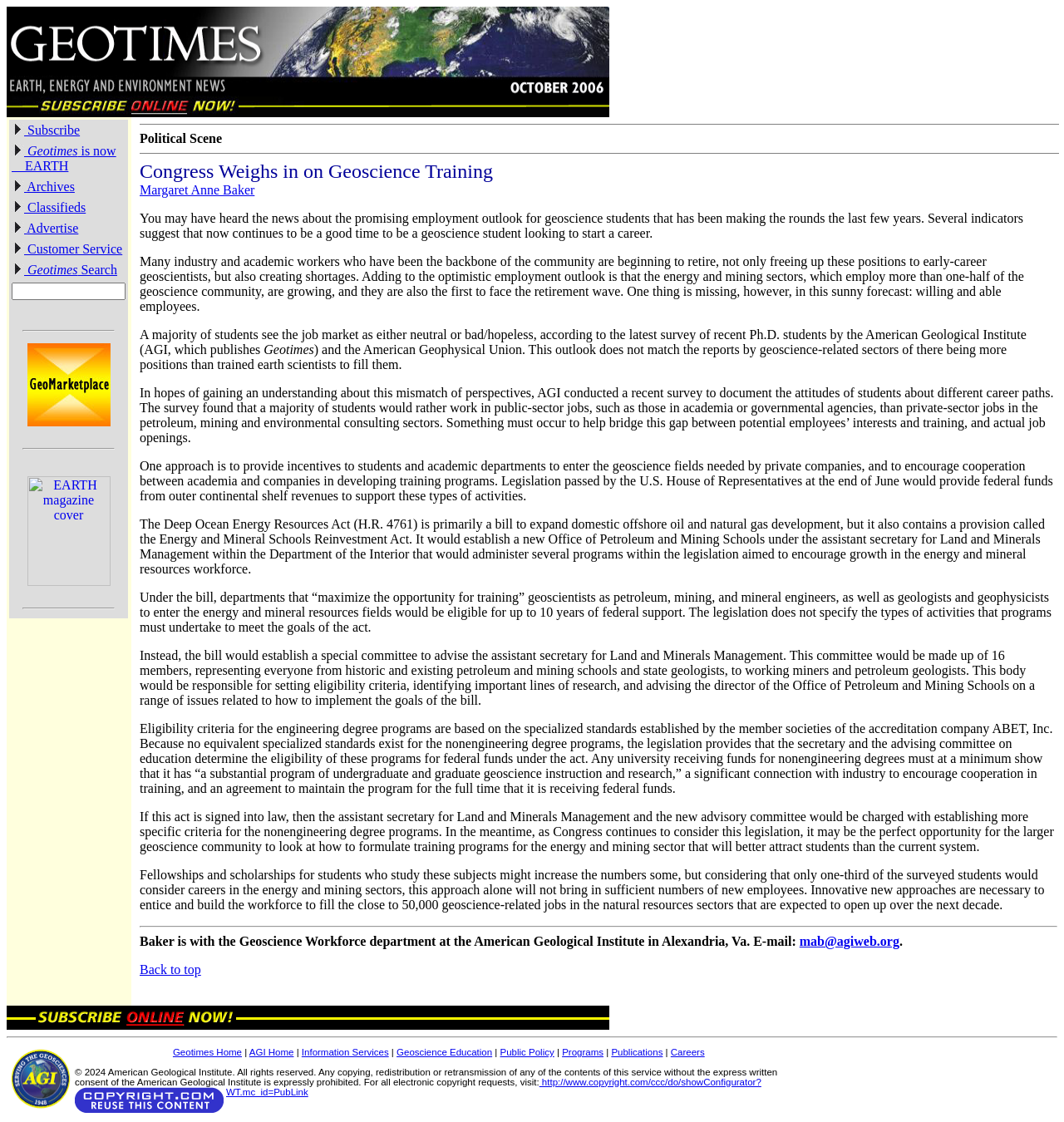How many links are in the webpage?
Provide a concise answer using a single word or phrase based on the image.

11